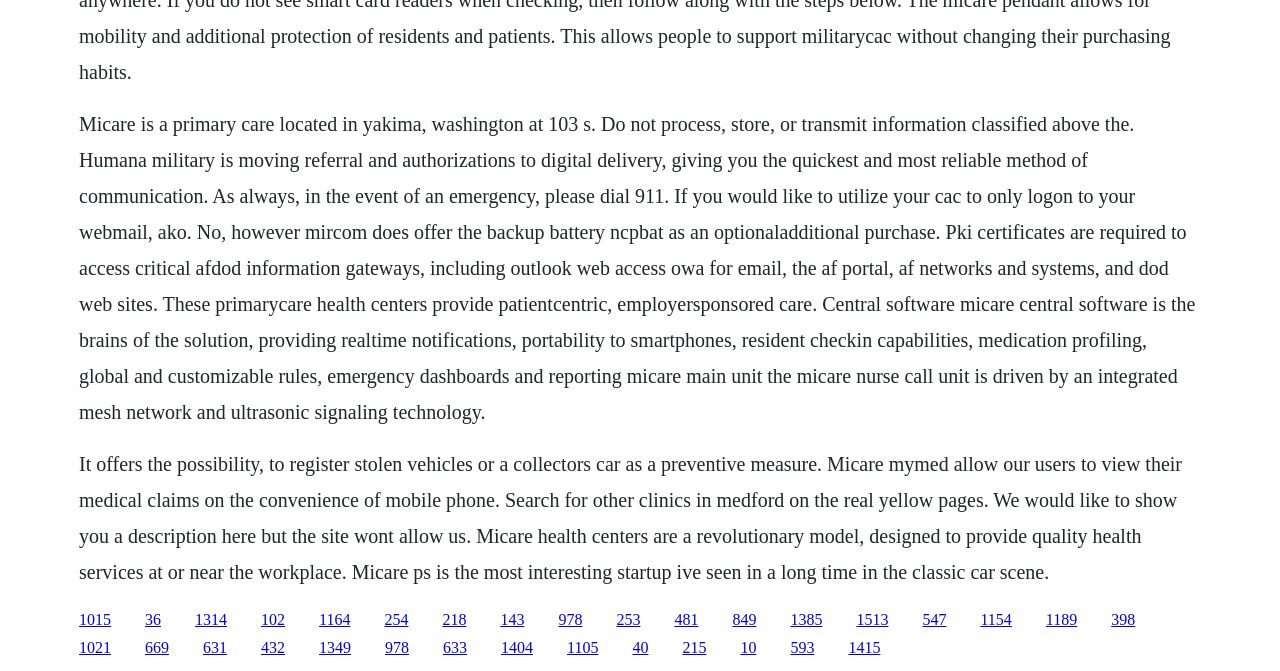What is Micare MyMed?
Please answer the question with a single word or phrase, referencing the image.

View medical claims